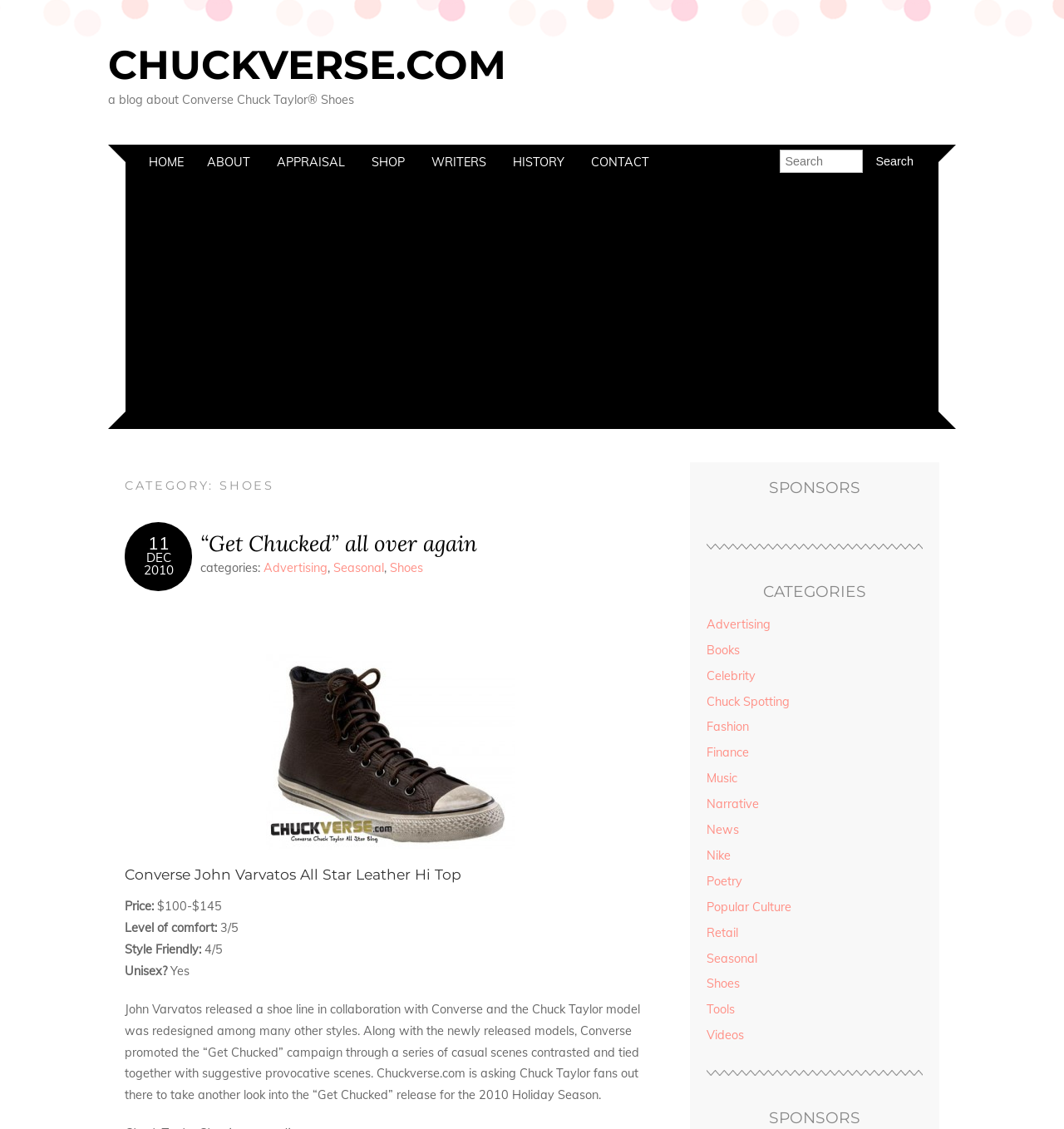Determine the main headline of the webpage and provide its text.

Chuckverse.com – a blog about Converse Chuck Taylor All Stars.